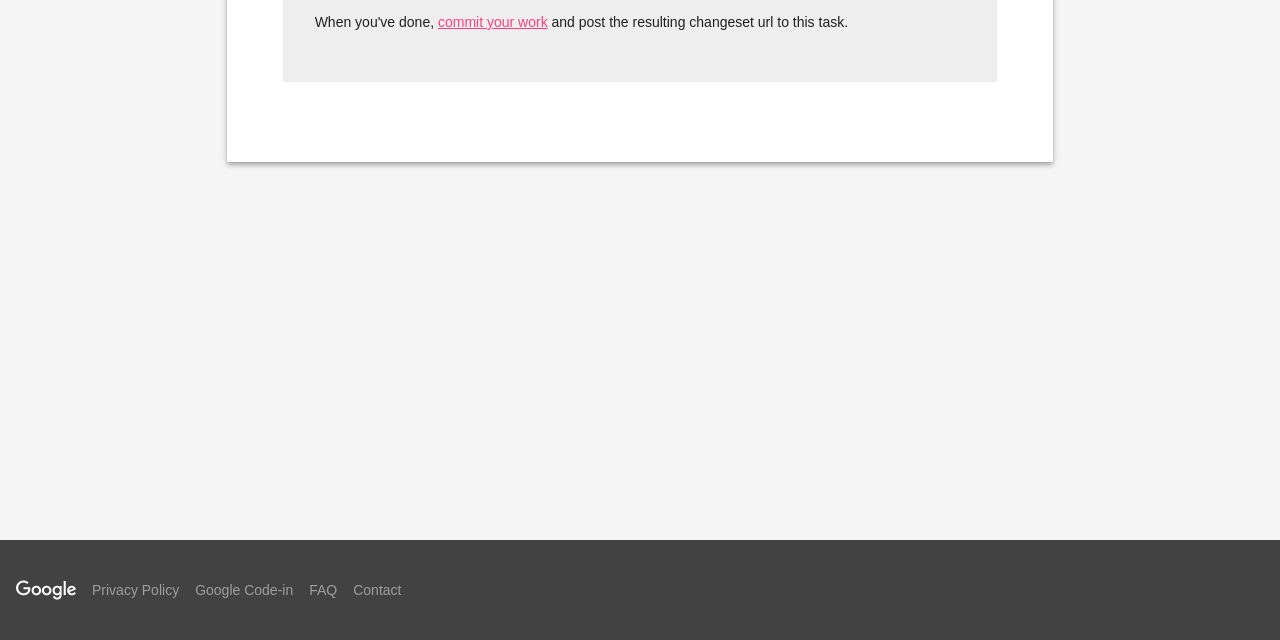Determine the bounding box coordinates for the UI element described. Format the coordinates as (top-left x, top-left y, bottom-right x, bottom-right y) and ensure all values are between 0 and 1. Element description: commit your work

[0.342, 0.022, 0.428, 0.047]